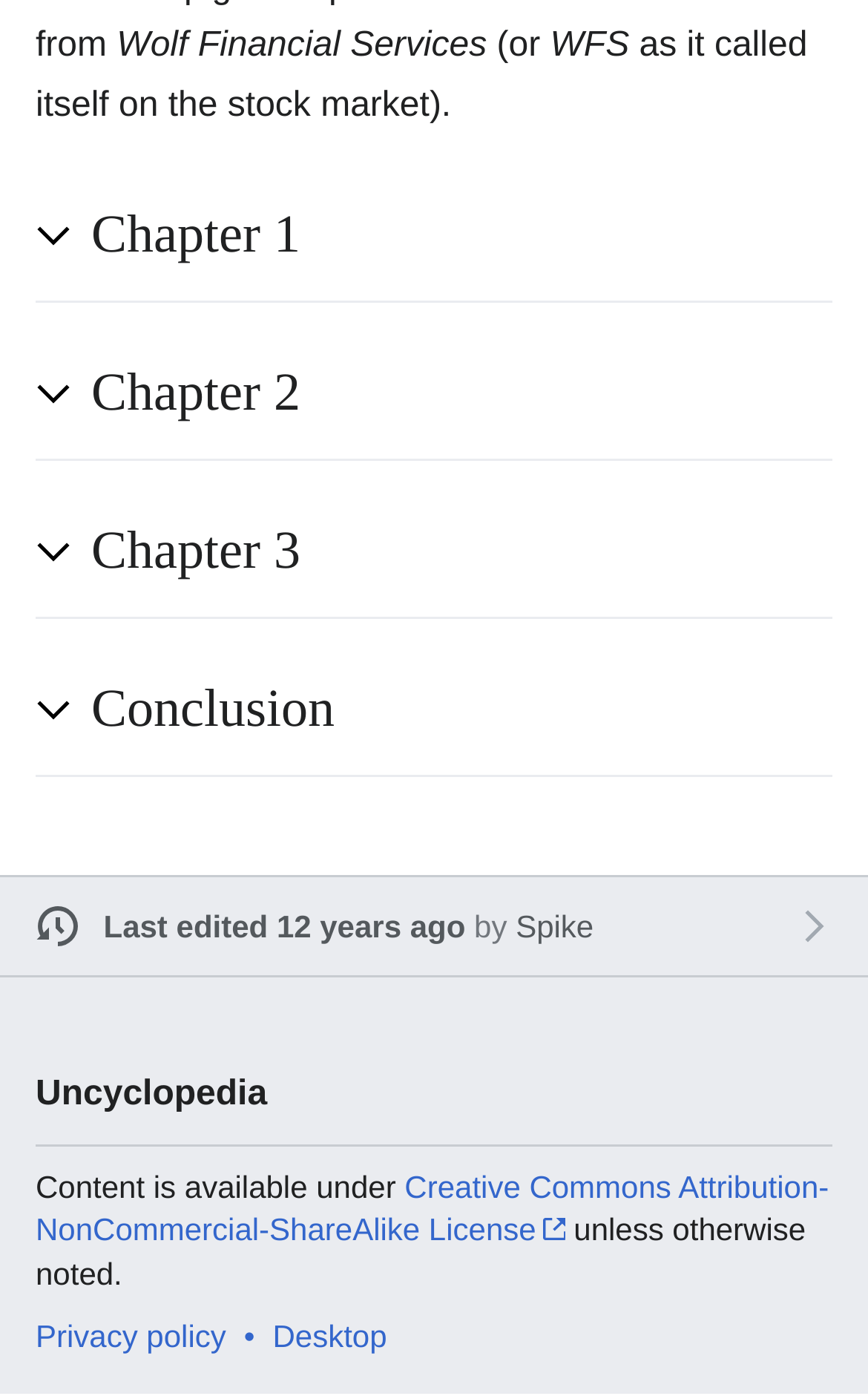Use the information in the screenshot to answer the question comprehensively: What type of license is the content available under?

The content is available under the Creative Commons Attribution-NonCommercial-ShareAlike License, as stated at the bottom of the webpage.